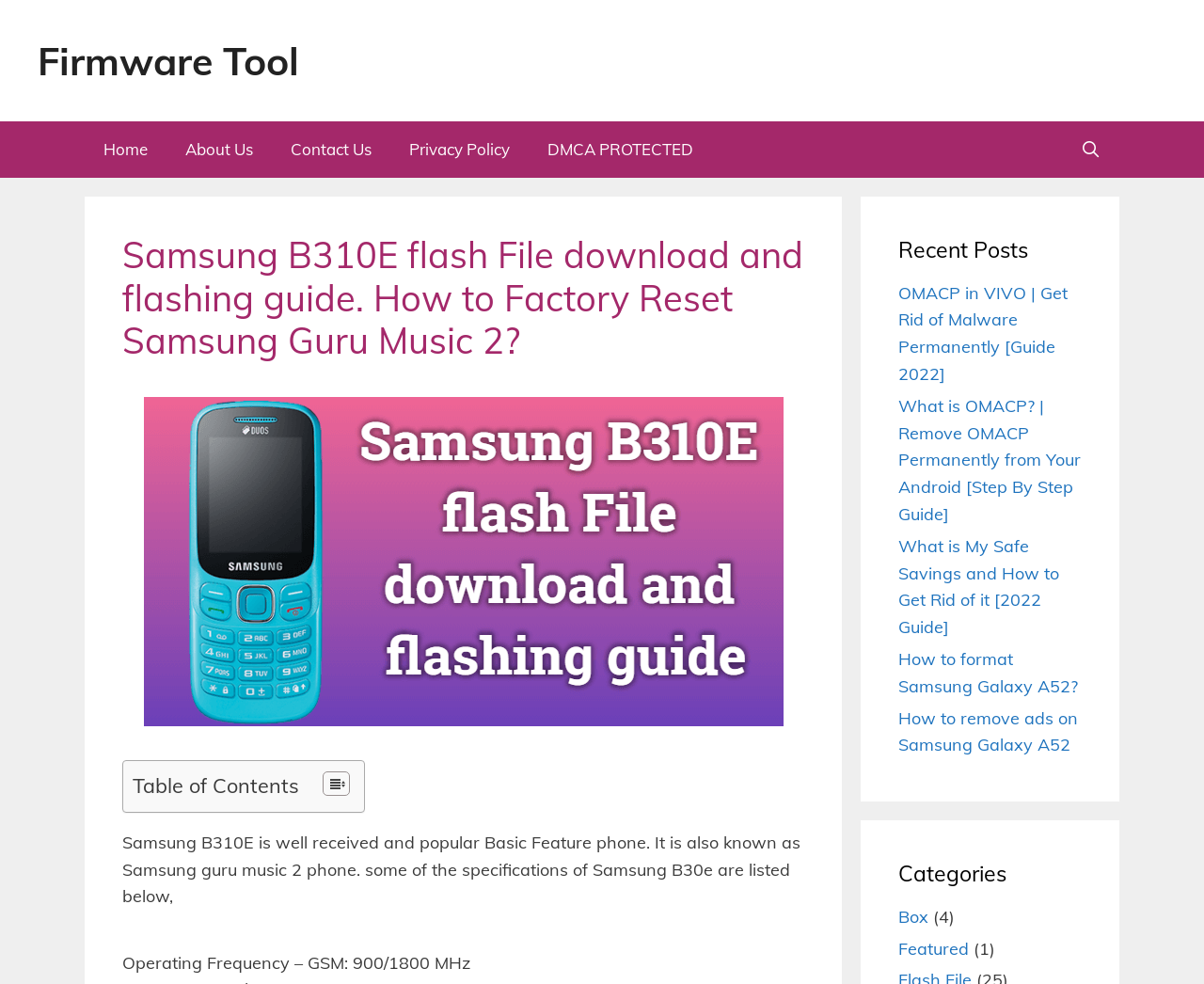What is the name of the phone model discussed on this webpage?
Look at the image and respond to the question as thoroughly as possible.

The webpage provides a guide for flashing and factory resetting the Samsung B310E phone, also known as Samsung Guru Music 2. The phone's specifications are listed below the introduction.